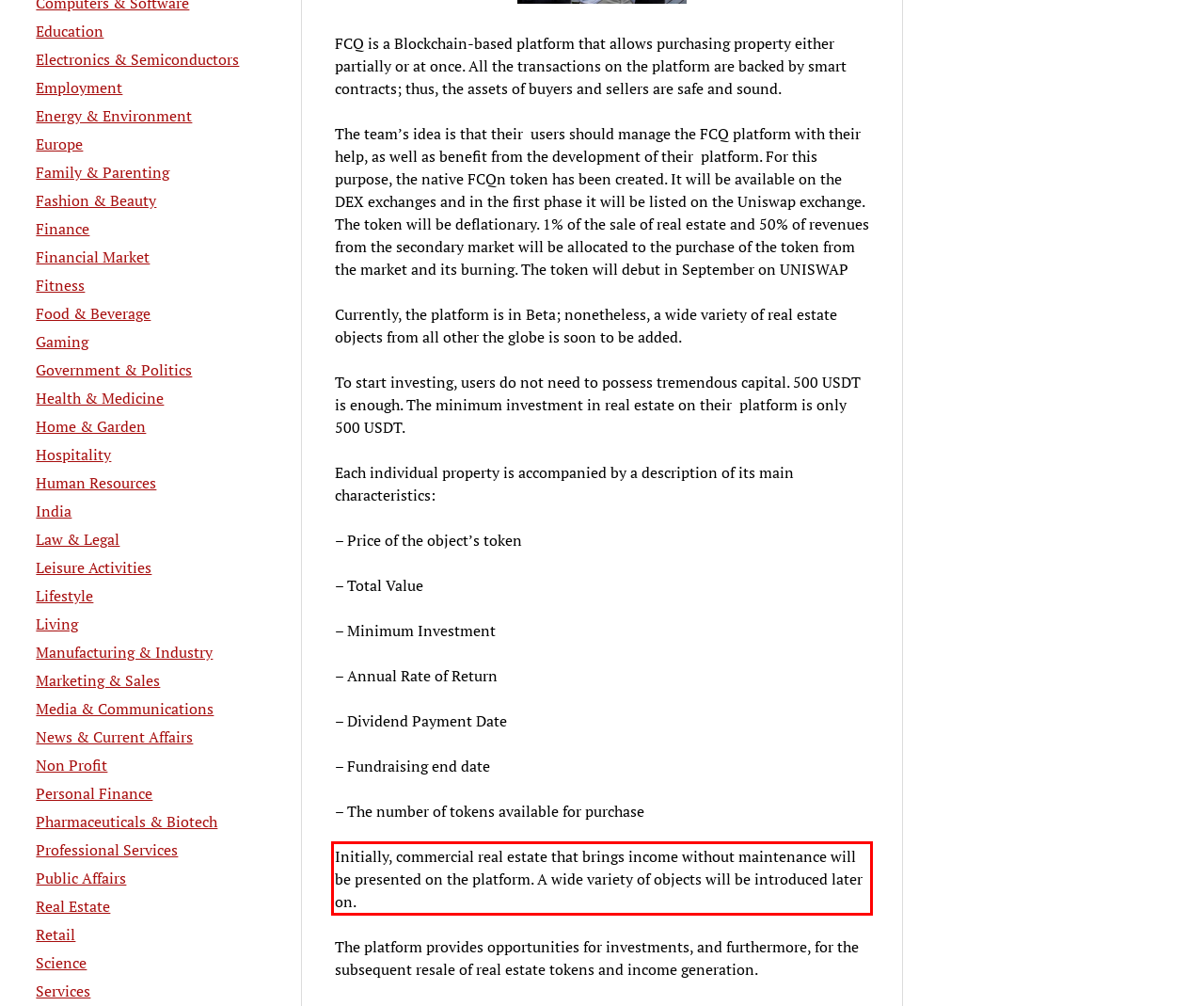You are given a screenshot showing a webpage with a red bounding box. Perform OCR to capture the text within the red bounding box.

Initially, commercial real estate that brings income without maintenance will be presented on the platform. A wide variety of objects will be introduced later on.